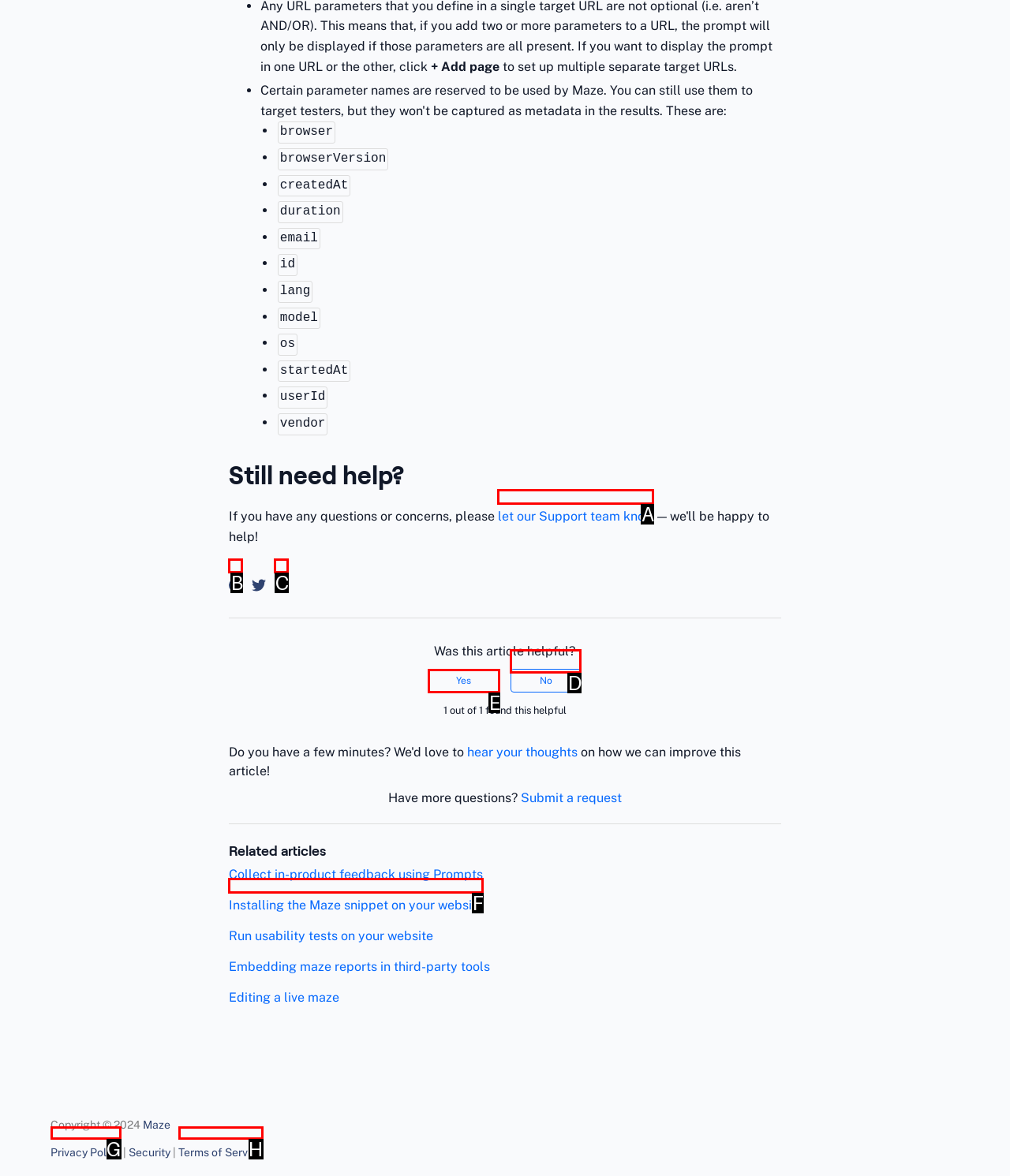Pick the right letter to click to achieve the task: Click 'This article was helpful'
Answer with the letter of the correct option directly.

E